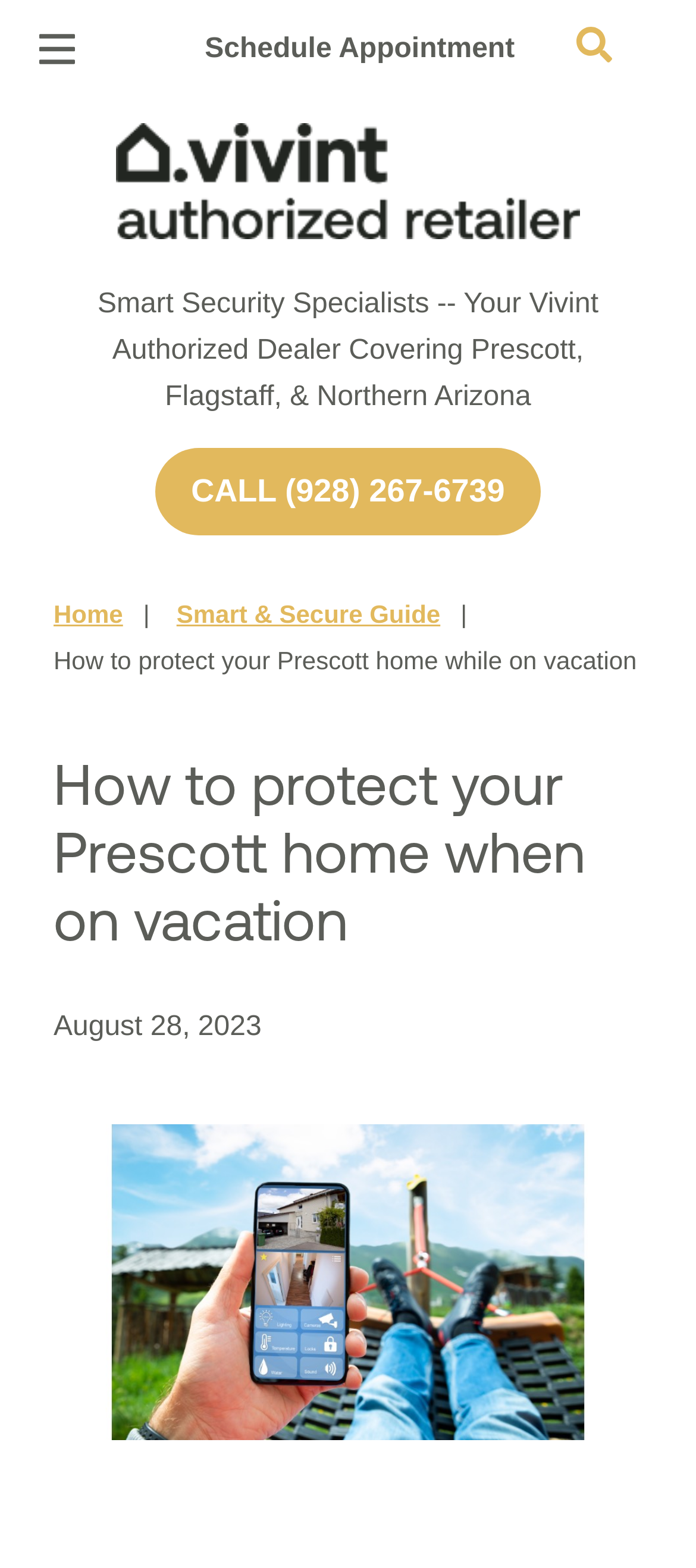Please find the bounding box coordinates for the clickable element needed to perform this instruction: "Schedule an appointment".

[0.269, 0.006, 0.765, 0.055]